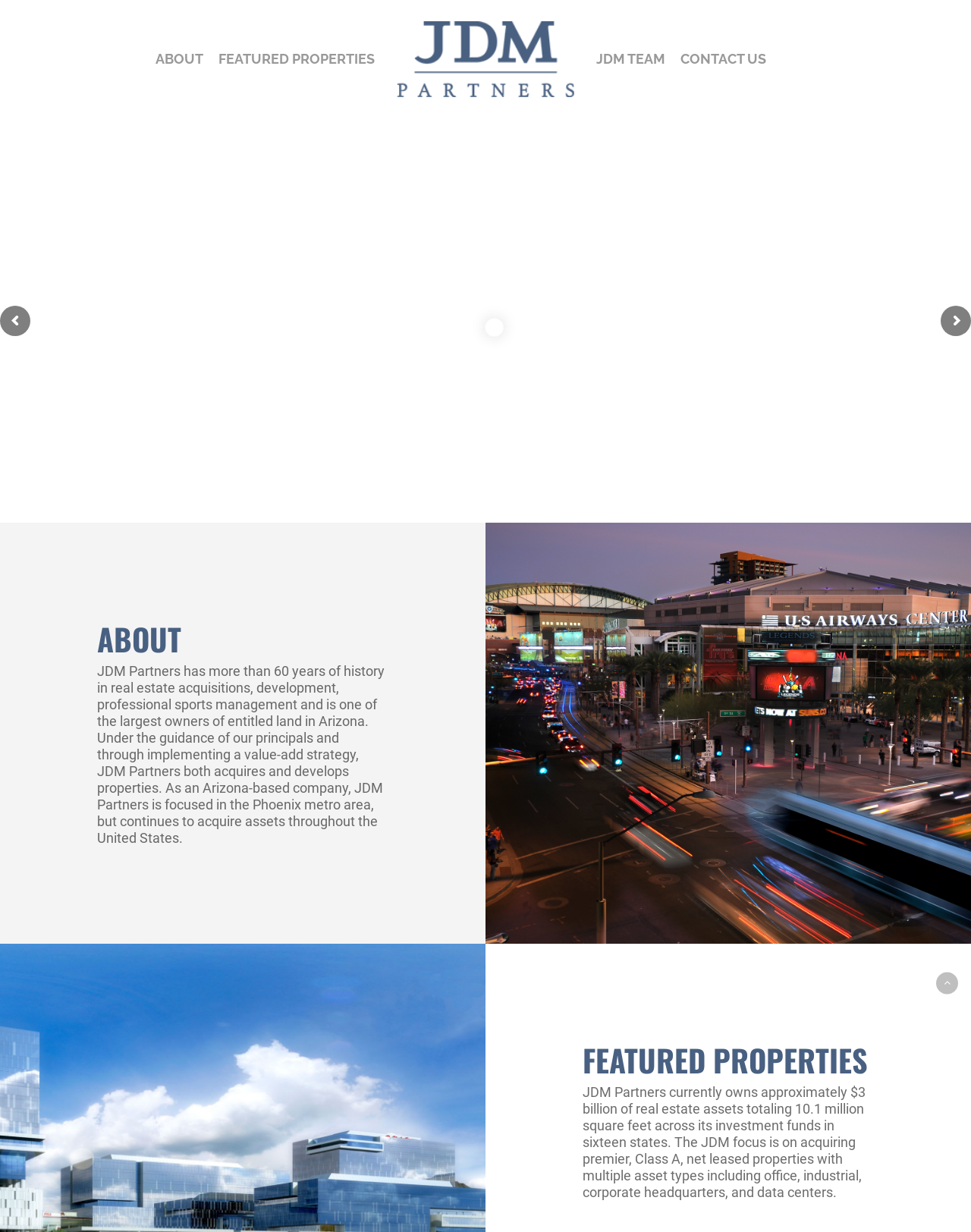Identify the bounding box coordinates for the element you need to click to achieve the following task: "learn about JDM team". The coordinates must be four float values ranging from 0 to 1, formatted as [left, top, right, bottom].

[0.614, 0.042, 0.685, 0.054]